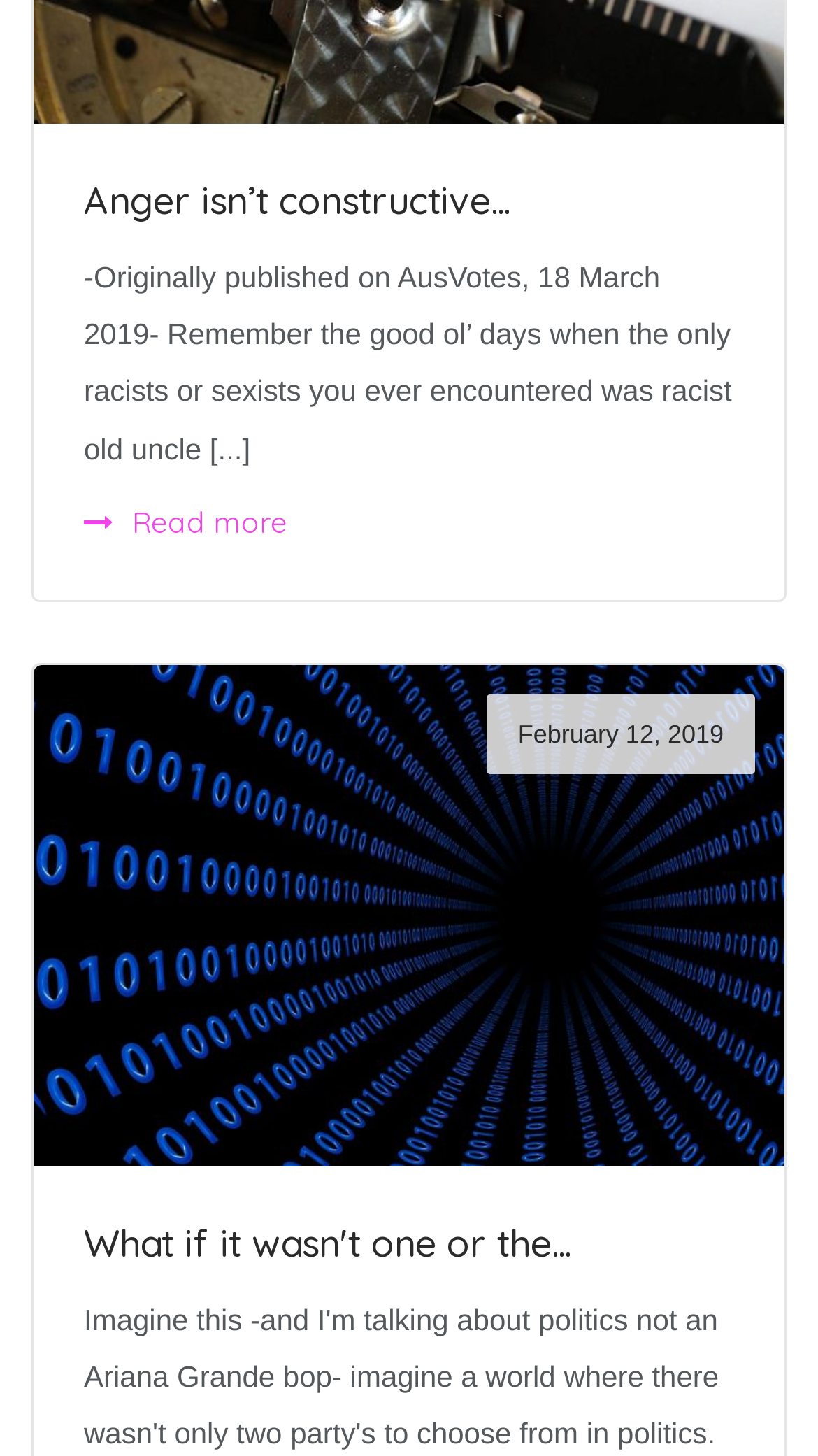What is the purpose of the 'Read more' link?
Look at the image and provide a detailed response to the question.

The 'Read more' link is likely used to read more content of the first article, as it is placed below the article's summary.